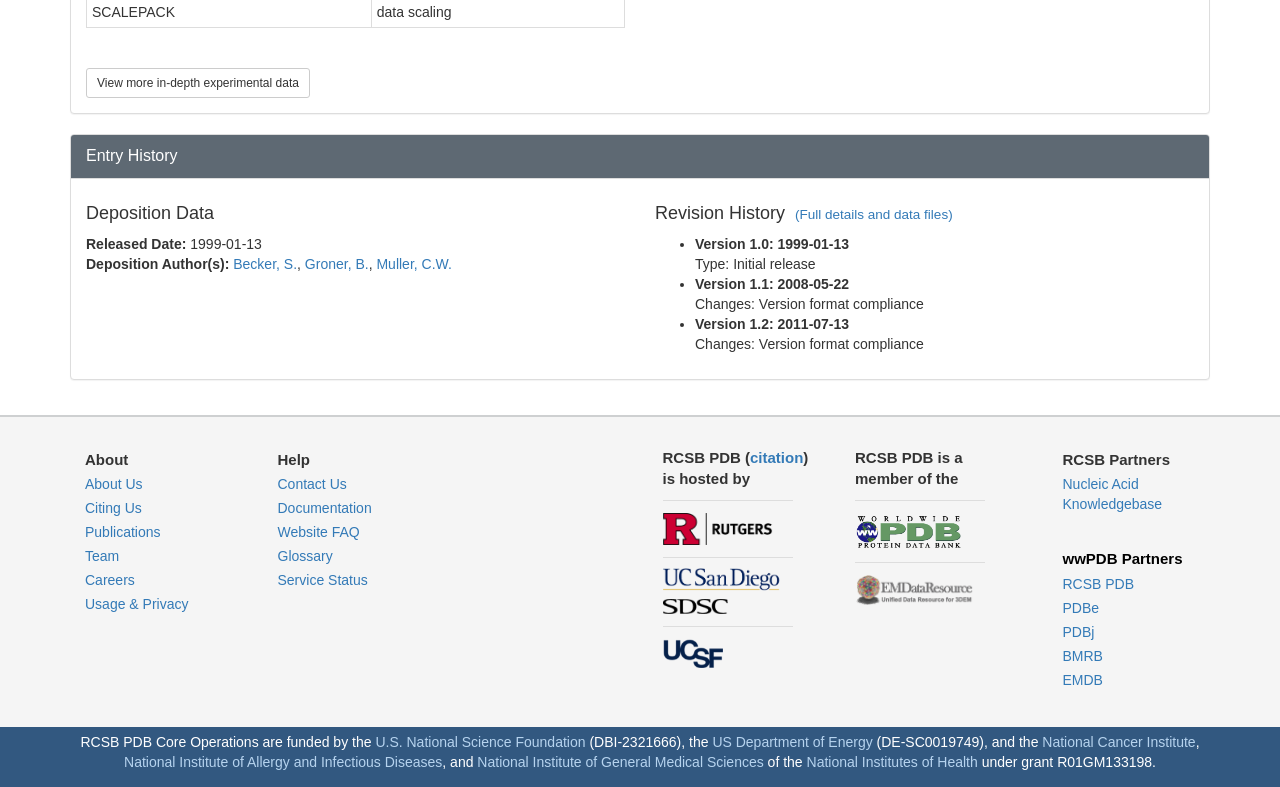Please locate the bounding box coordinates for the element that should be clicked to achieve the following instruction: "Check deposition author". Ensure the coordinates are given as four float numbers between 0 and 1, i.e., [left, top, right, bottom].

[0.182, 0.325, 0.232, 0.345]